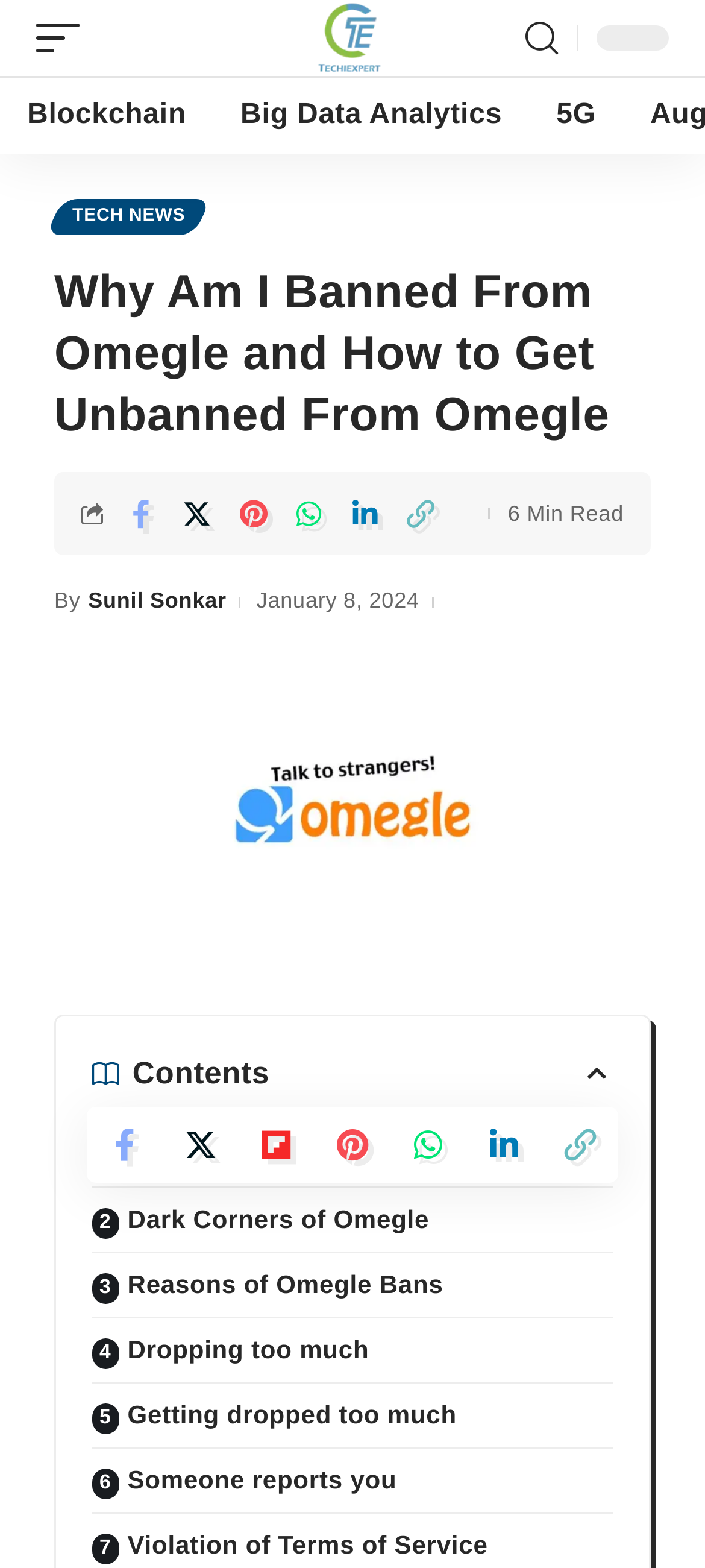Extract the bounding box coordinates for the UI element described as: "title="Techiexpert.com"".

[0.38, 0.0, 0.62, 0.048]